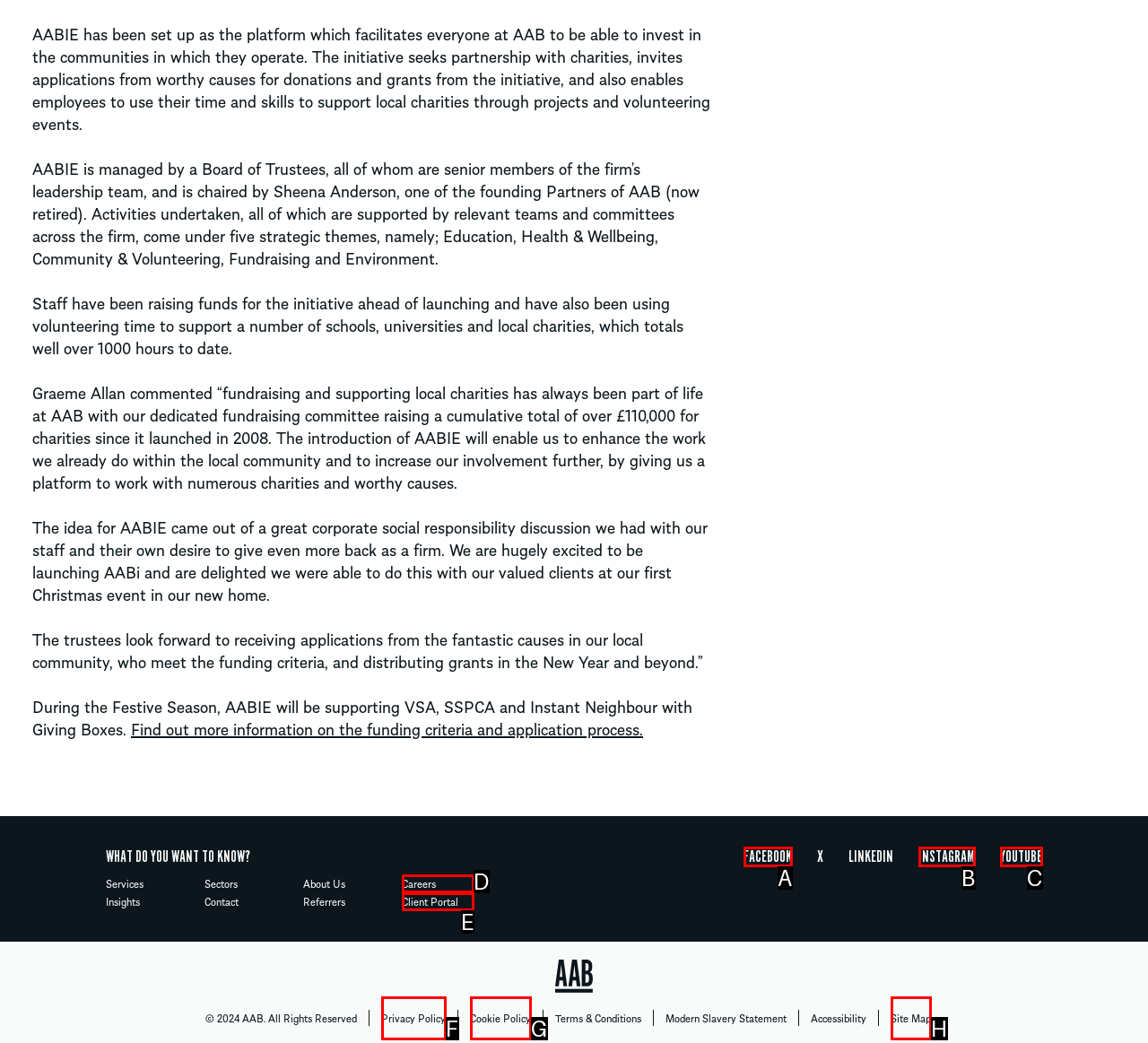Determine which HTML element corresponds to the description: Site Map. Provide the letter of the correct option.

H